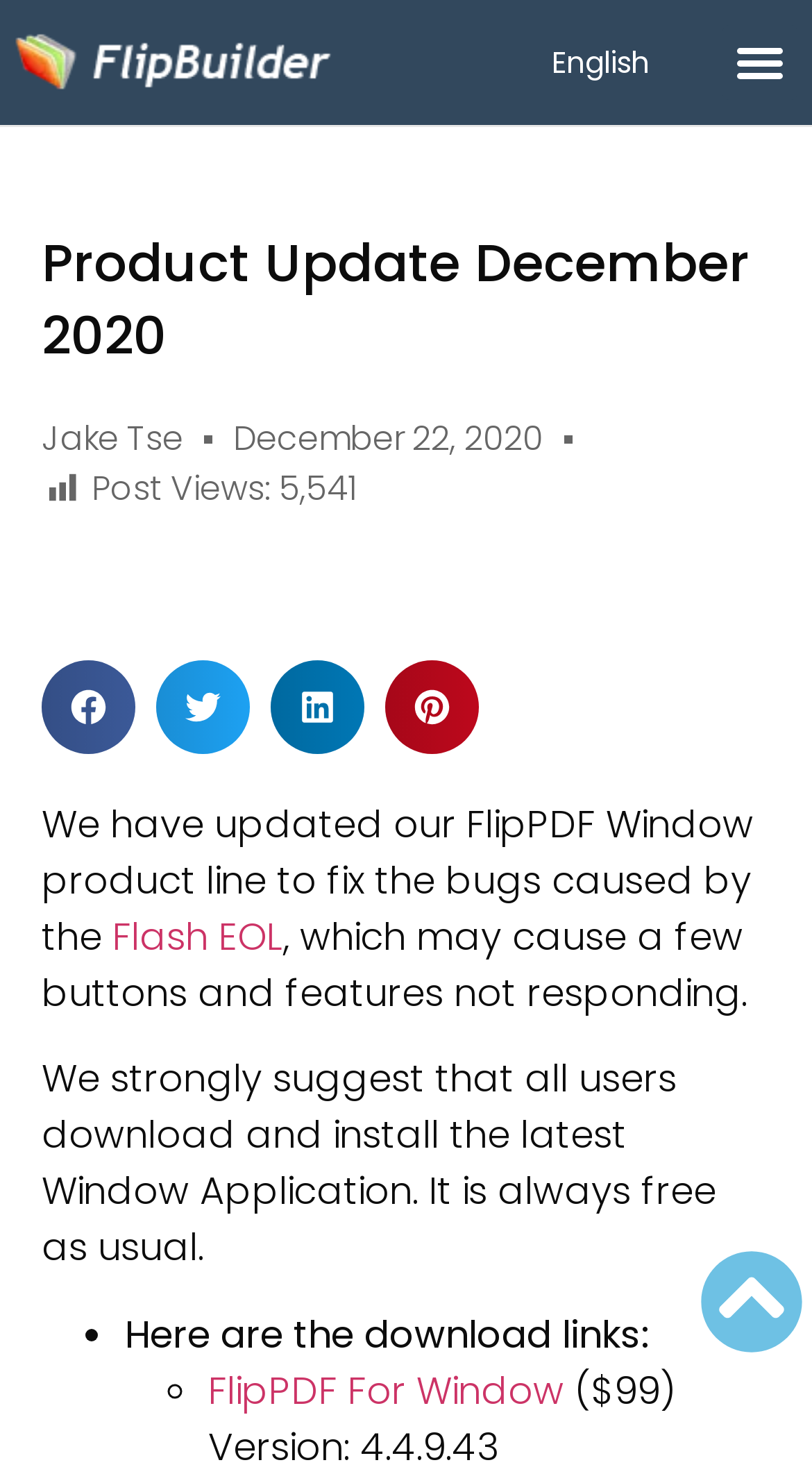What is the price of FlipPDF For Window?
Kindly offer a comprehensive and detailed response to the question.

The price of FlipPDF For Window is $99, which can be found by looking at the static text '$99' next to the link 'FlipPDF For Window'.